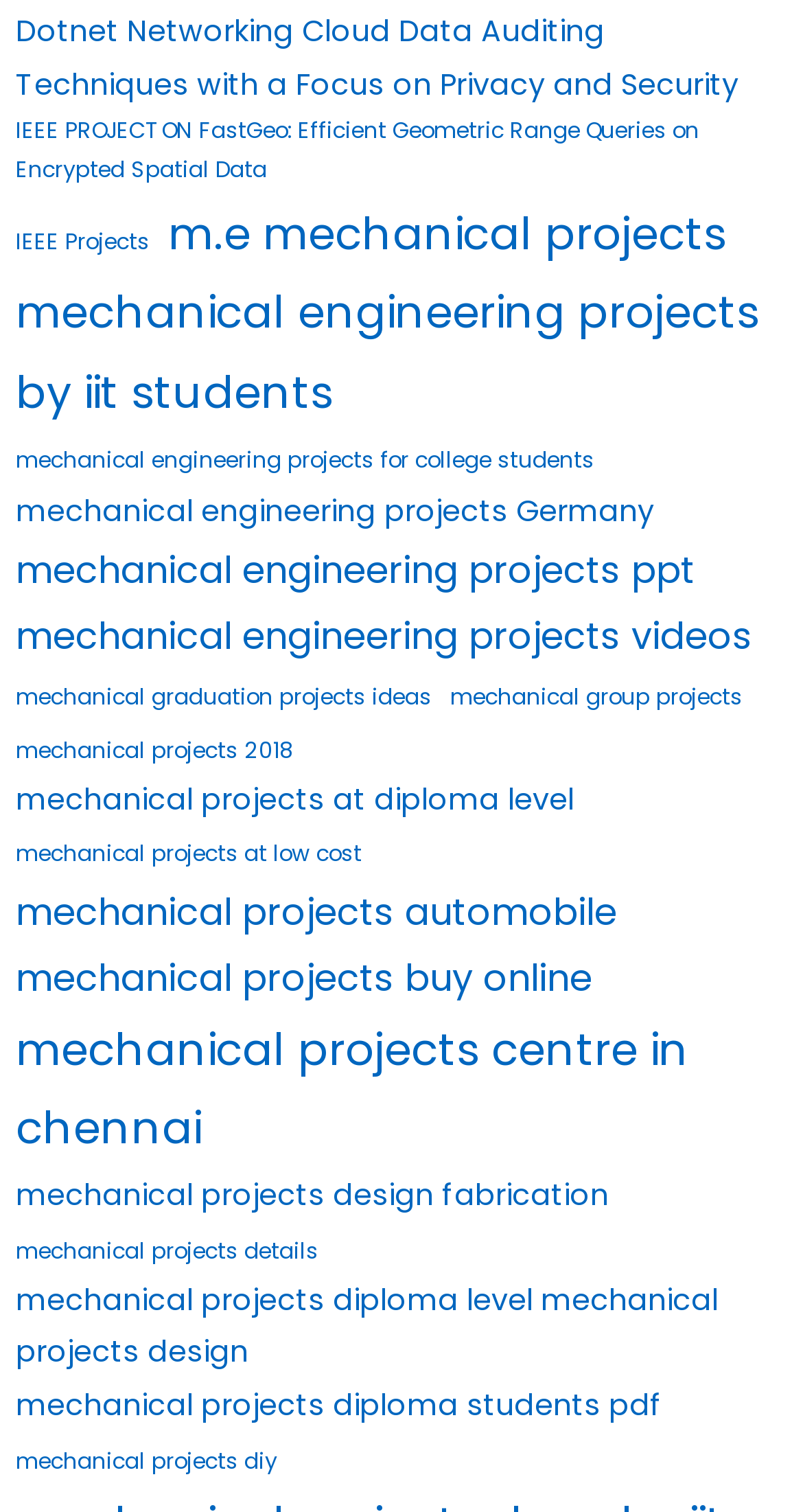Show me the bounding box coordinates of the clickable region to achieve the task as per the instruction: "Check mechanical projects 2018".

[0.02, 0.483, 0.366, 0.509]